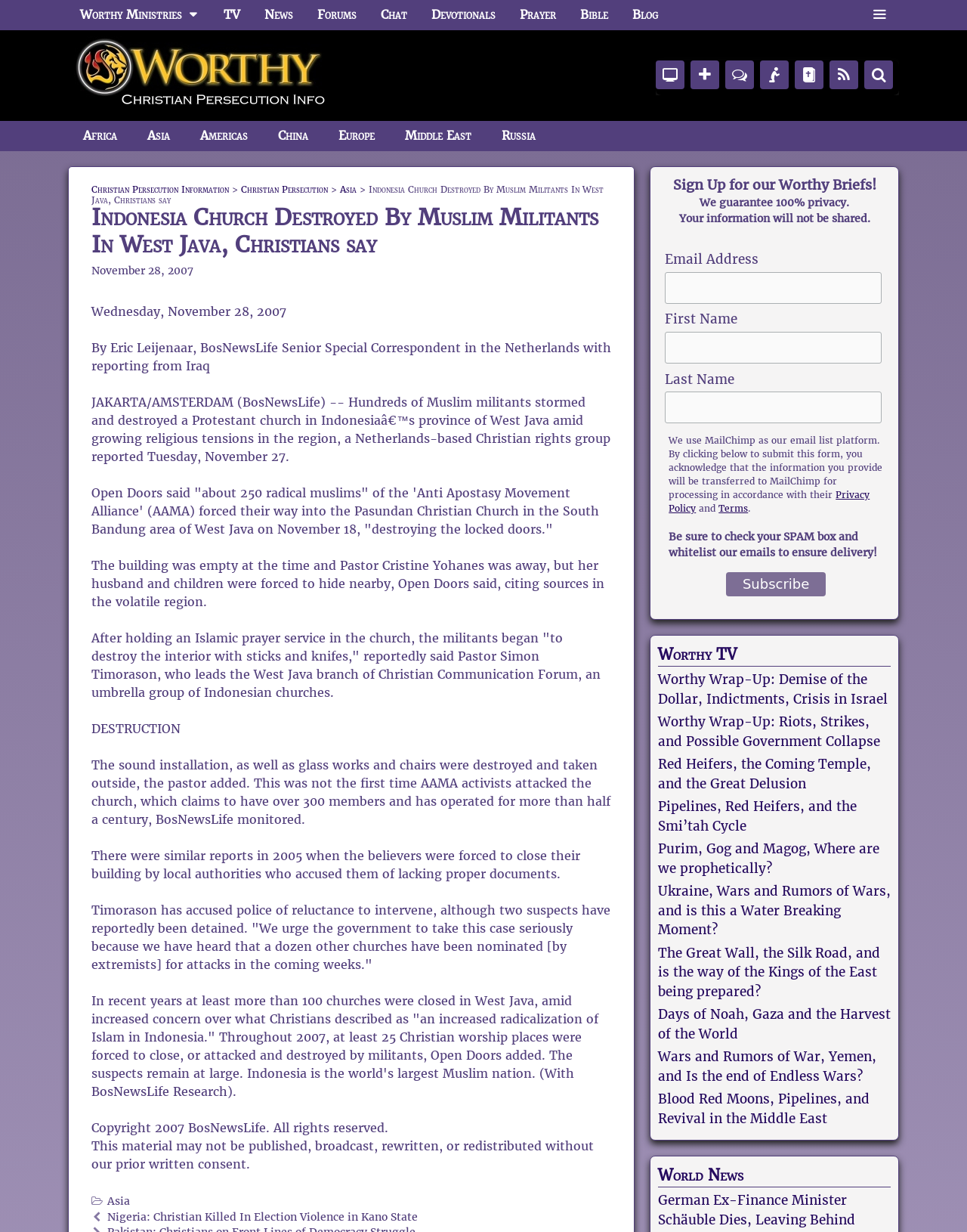Generate a thorough explanation of the webpage's elements.

This webpage is about Christian persecution information, specifically reporting on an incident in Indonesia where Muslim militants destroyed a Protestant church in West Java. The page has a navigation menu at the top with links to various sections such as "Worthy Ministries", "TV", "News", "Forums", "Chat", "Devotionals", "Prayer", "Bible", and "Blog". 

Below the navigation menu, there is a section with social media links and a search bar. On the left side of the page, there are links to different regions such as "Africa", "Asia", "Americas", "China", "Europe", "Middle East", and "Russia". 

The main content of the page is an article about the destruction of the Protestant church in Indonesia. The article has a heading and a subheading, followed by a series of paragraphs describing the incident. The text is accompanied by a timestamp indicating when the article was published. 

On the right side of the page, there is a section with a heading "Worthy TV" and links to various videos. Below this section, there is a form to sign up for a newsletter, with fields to enter an email address, first name, and last name. 

At the bottom of the page, there are more links to videos and a section with a heading "Worthy Briefs" where users can sign up to receive newsletters.